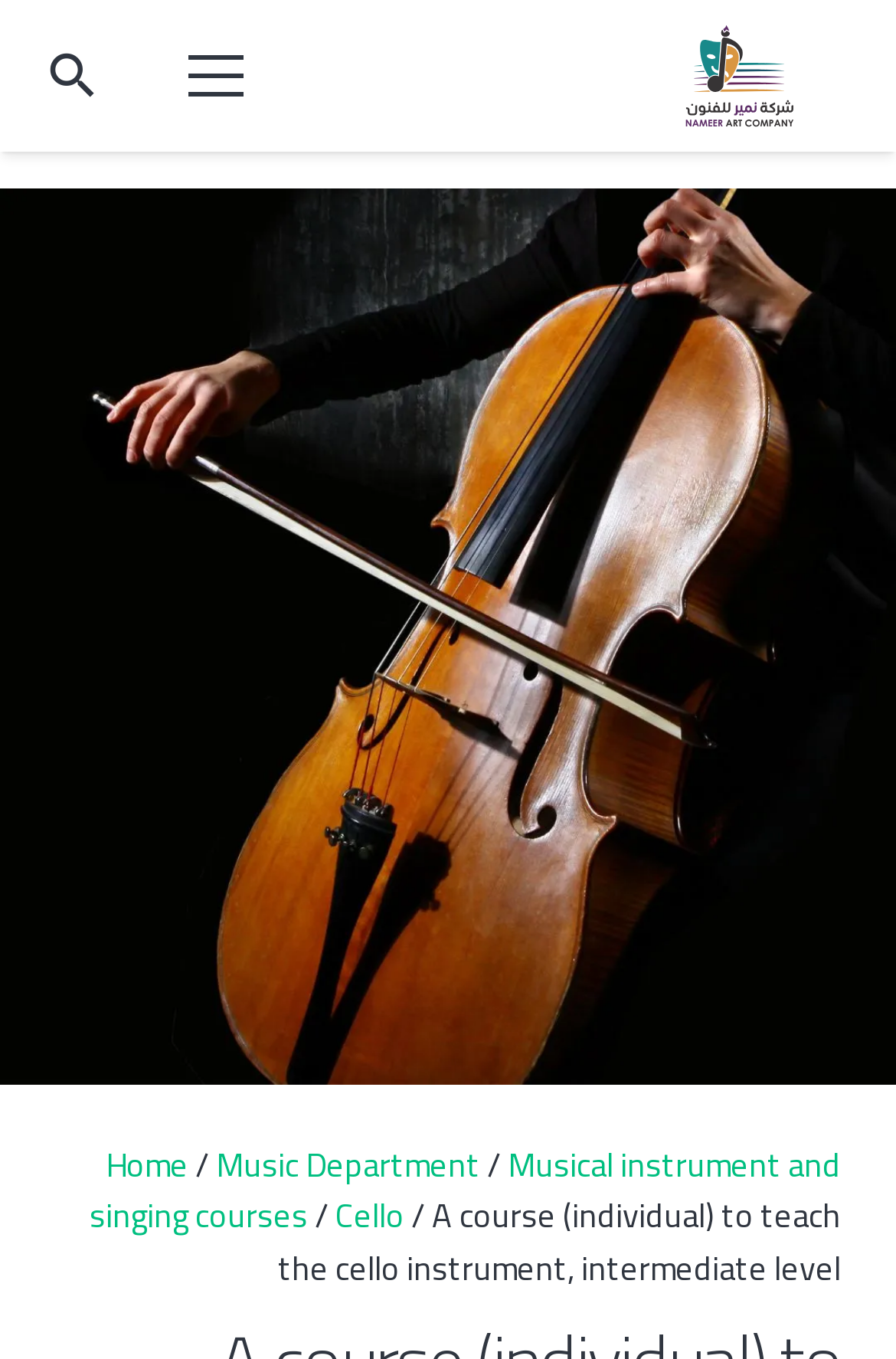Find the bounding box coordinates for the HTML element described in this sentence: "How do diets work?". Provide the coordinates as four float numbers between 0 and 1, in the format [left, top, right, bottom].

None